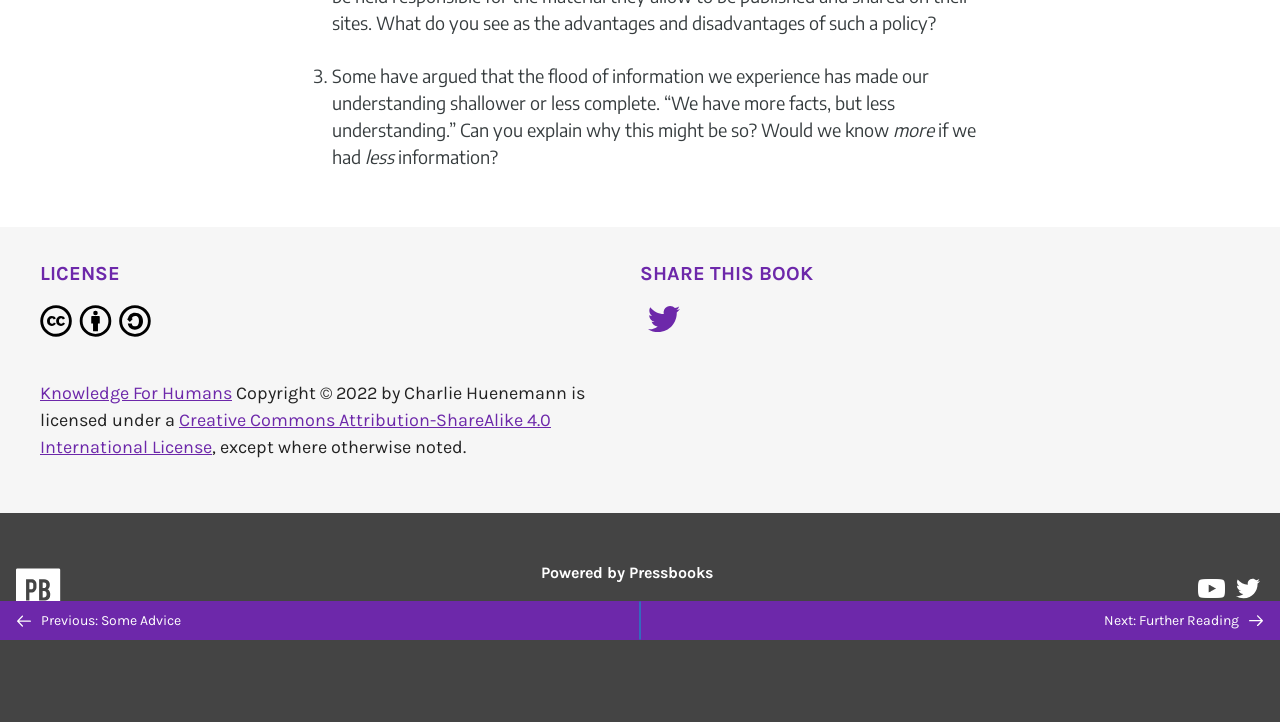Please find the bounding box coordinates in the format (top-left x, top-left y, bottom-right x, bottom-right y) for the given element description. Ensure the coordinates are floating point numbers between 0 and 1. Description: Contact

[0.582, 0.838, 0.633, 0.862]